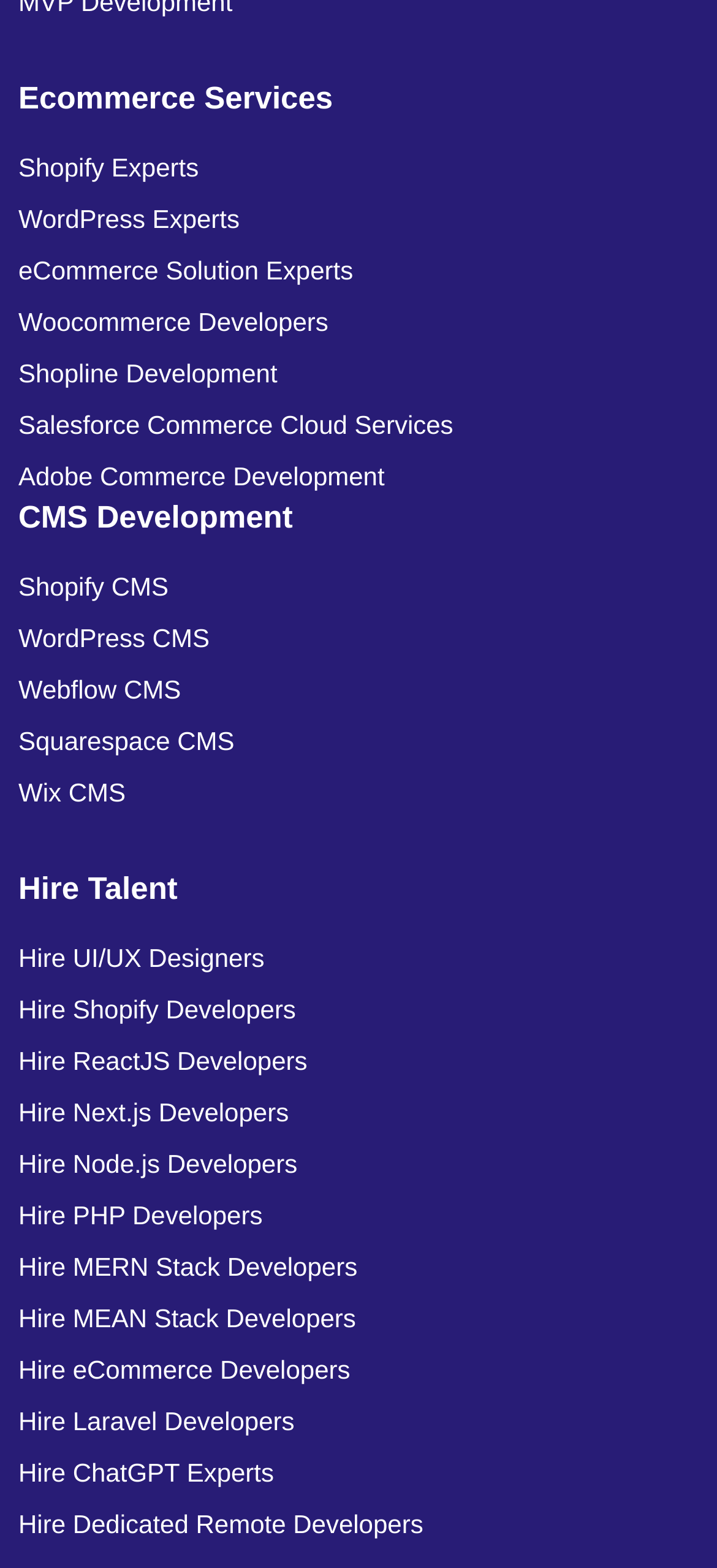Please locate the UI element described by "Salesforce Commerce Cloud Services" and provide its bounding box coordinates.

[0.026, 0.254, 0.923, 0.287]